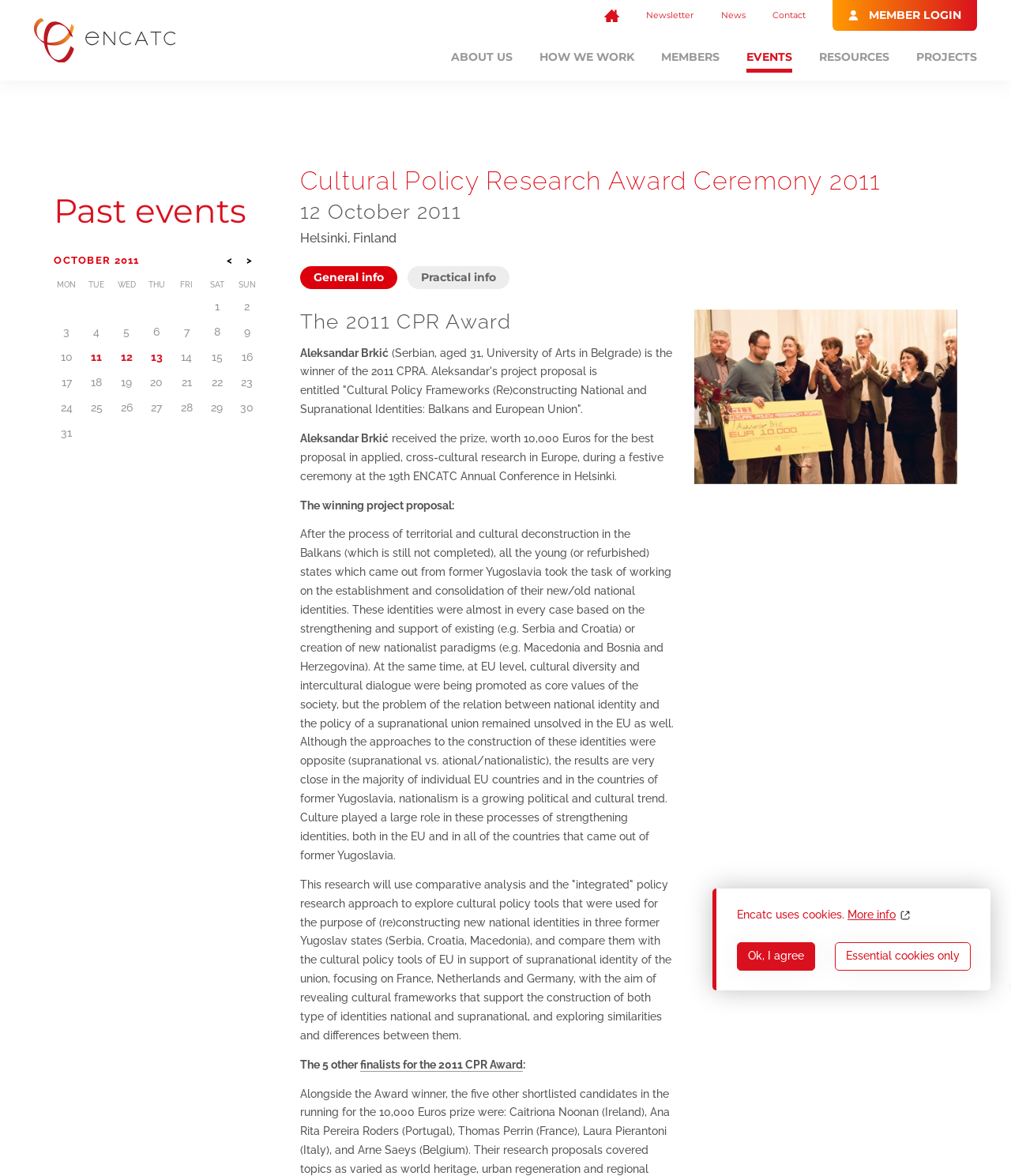Answer briefly with one word or phrase:
How much is the prize for the best proposal in applied, cross-cultural research in Europe?

10,000 Euros